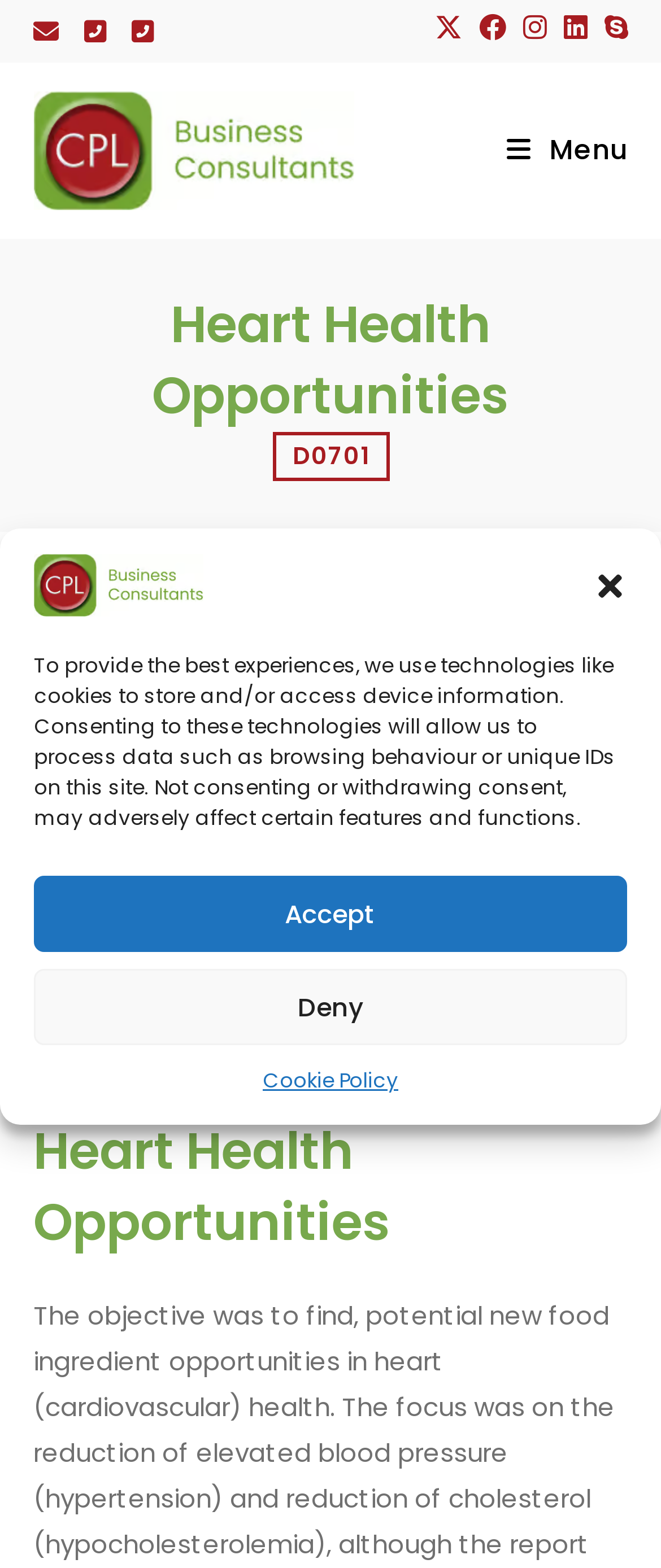Please identify the bounding box coordinates of the clickable area that will allow you to execute the instruction: "Click the 'answer' button".

None